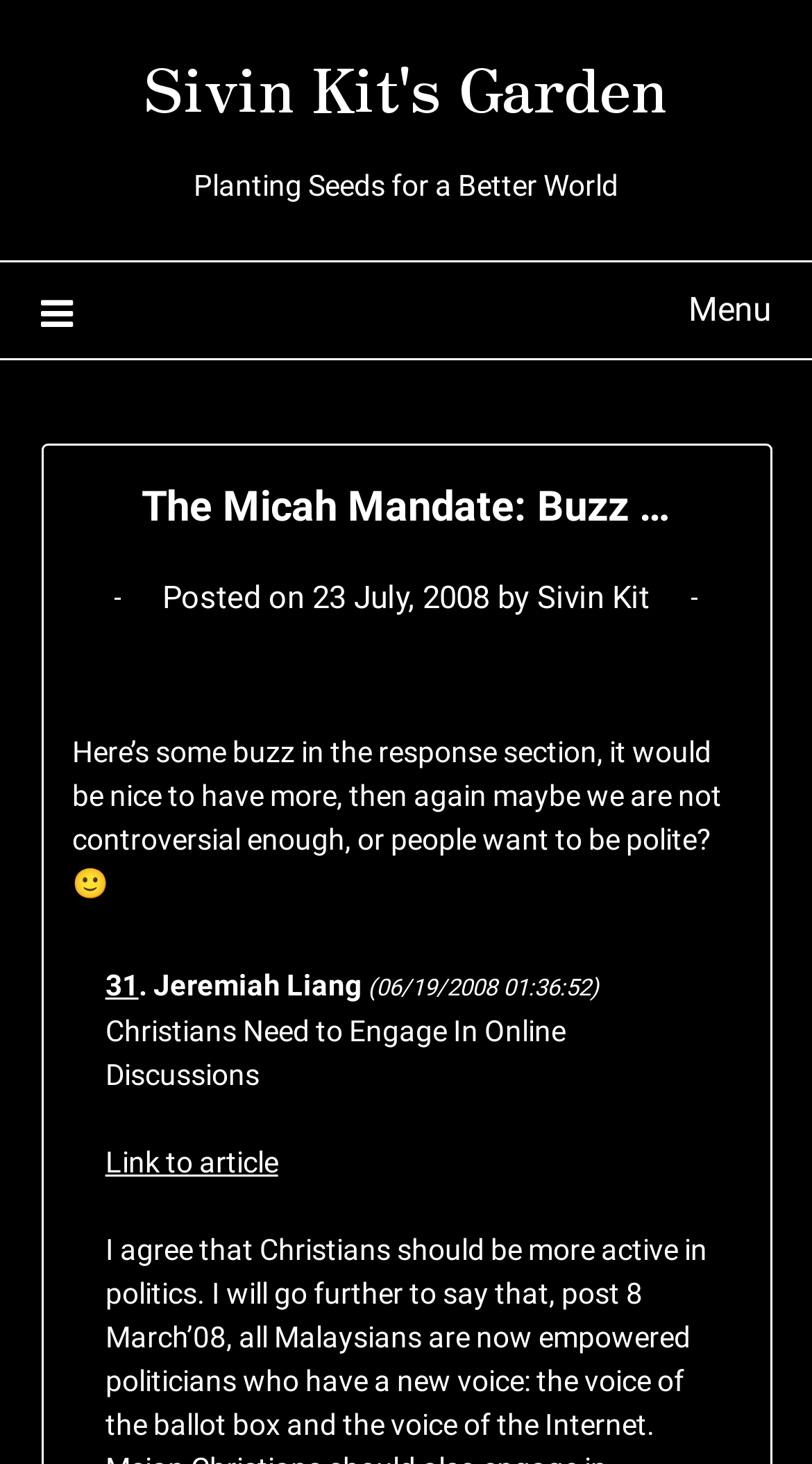What is the date of the post?
Can you give a detailed and elaborate answer to the question?

The date of the post can be found by looking at the text 'Posted on 23 July, 2008' which appears below the title 'The Micah Mandate: Buzz …'.